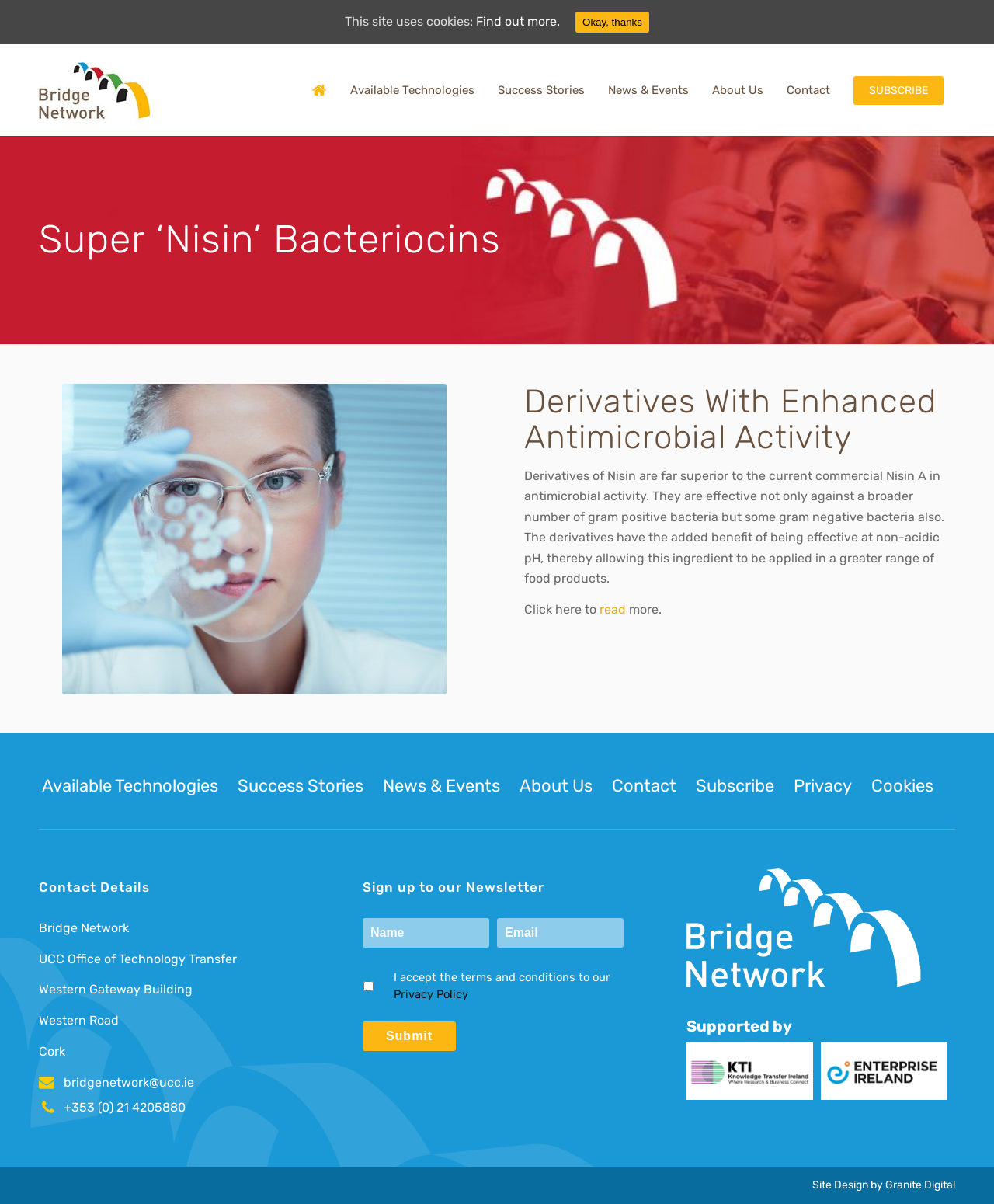What is the purpose of the textbox in the 'Sign up to our Newsletter' section?
Look at the image and respond with a one-word or short-phrase answer.

To enter email address